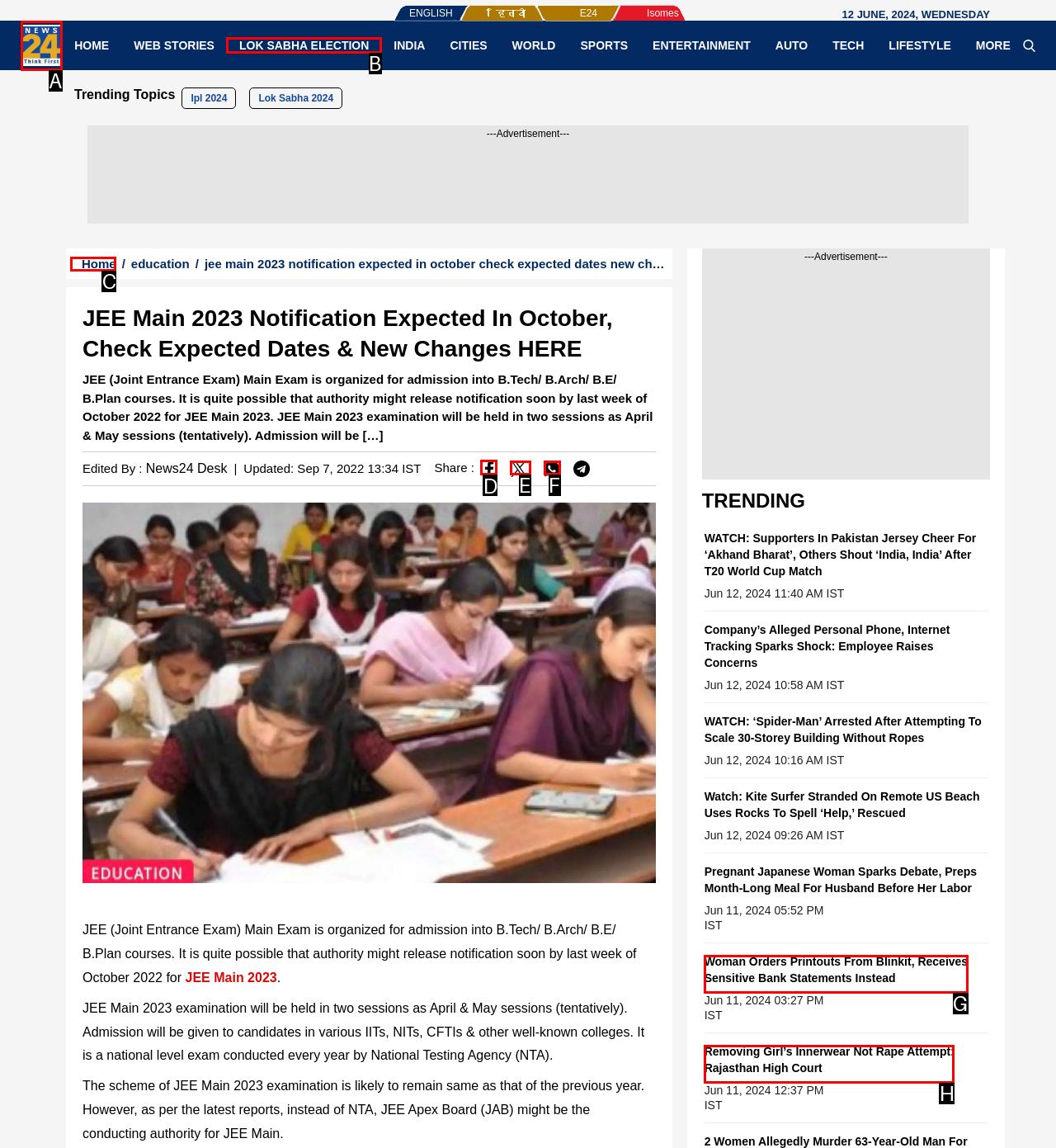Find the appropriate UI element to complete the task: Click on the 'Share story on Facebook' link. Indicate your choice by providing the letter of the element.

D